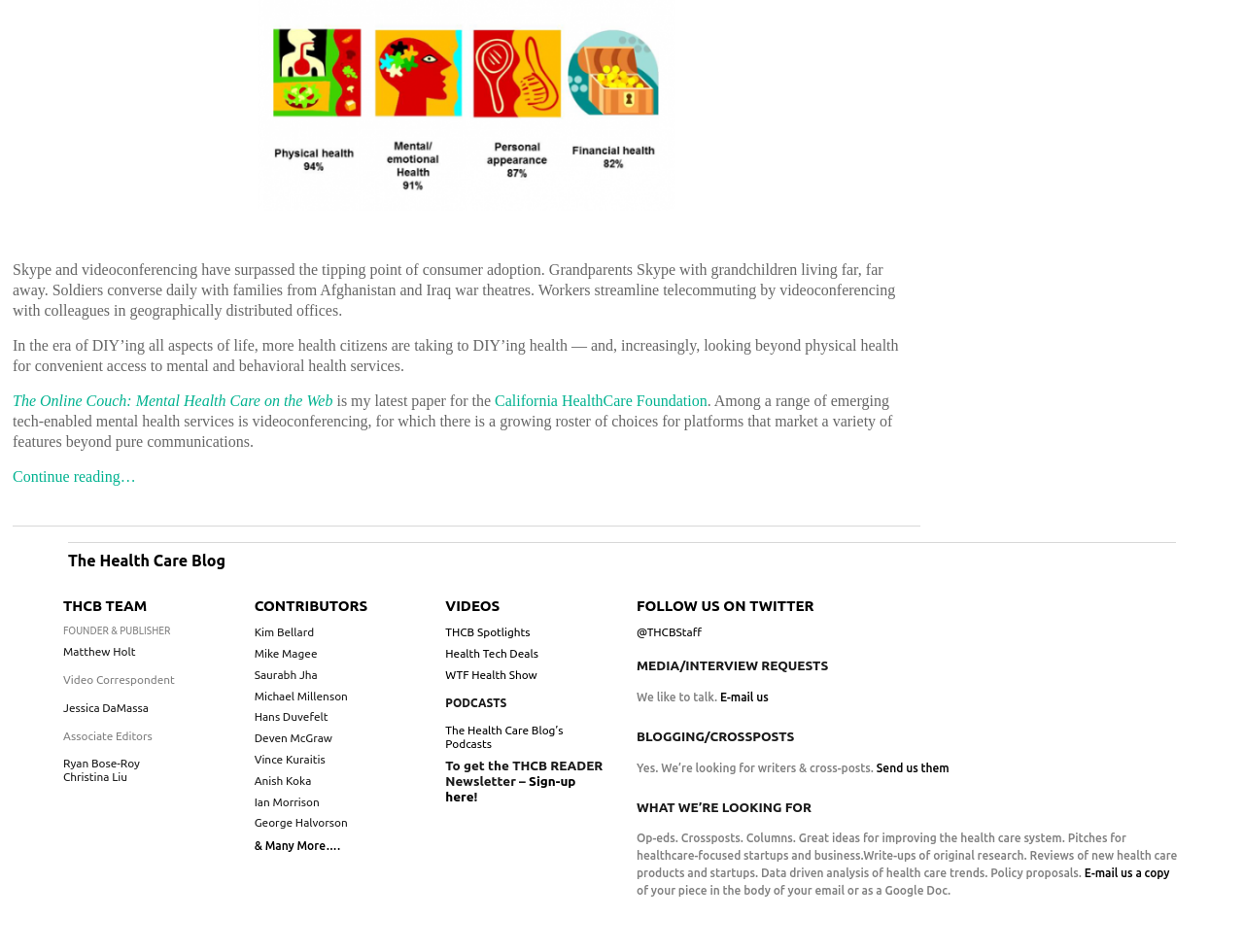Please identify the coordinates of the bounding box that should be clicked to fulfill this instruction: "Follow THCB on Twitter".

[0.512, 0.658, 0.564, 0.671]